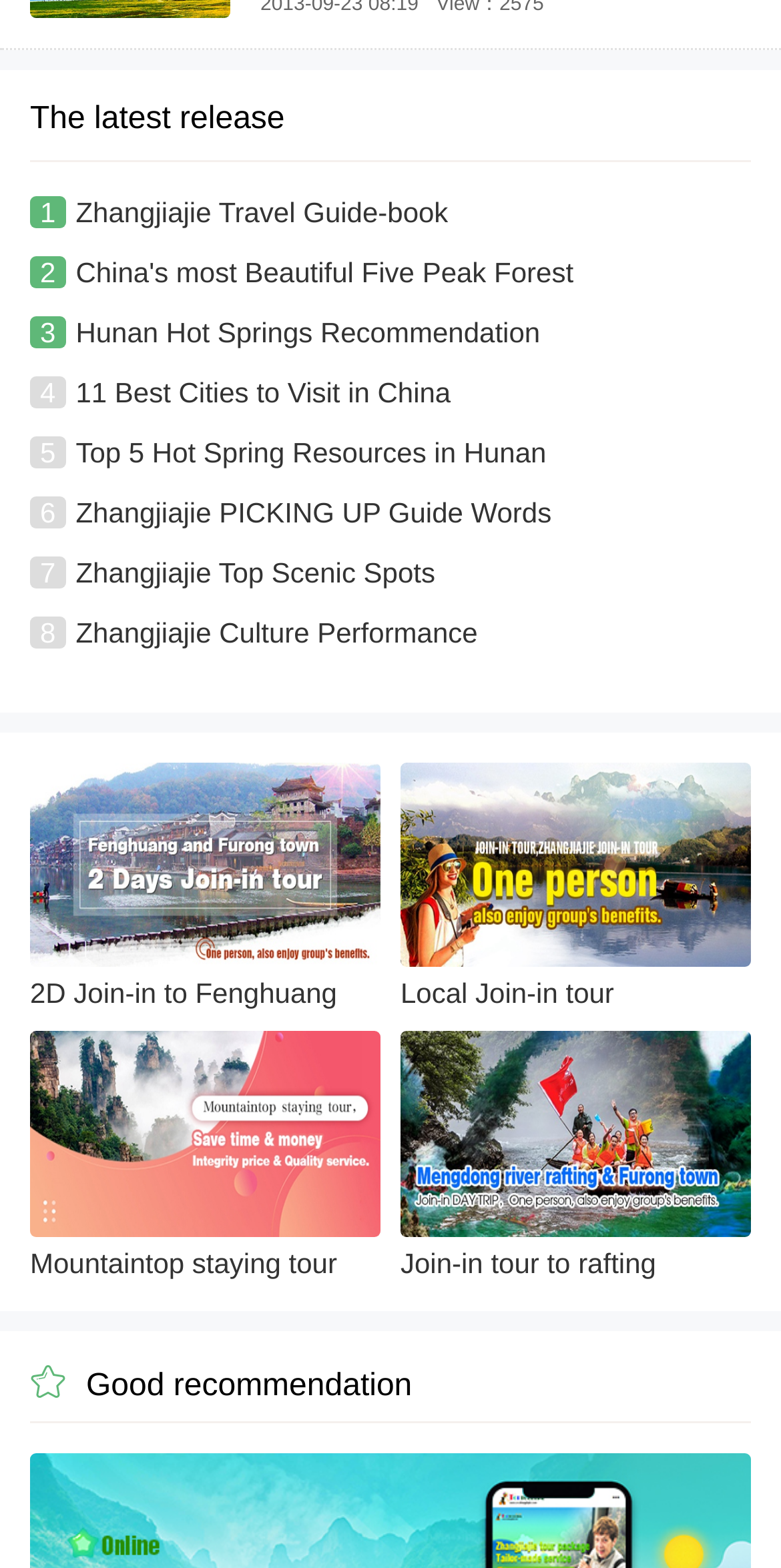Please find the bounding box coordinates of the element's region to be clicked to carry out this instruction: "Go to the About page".

None